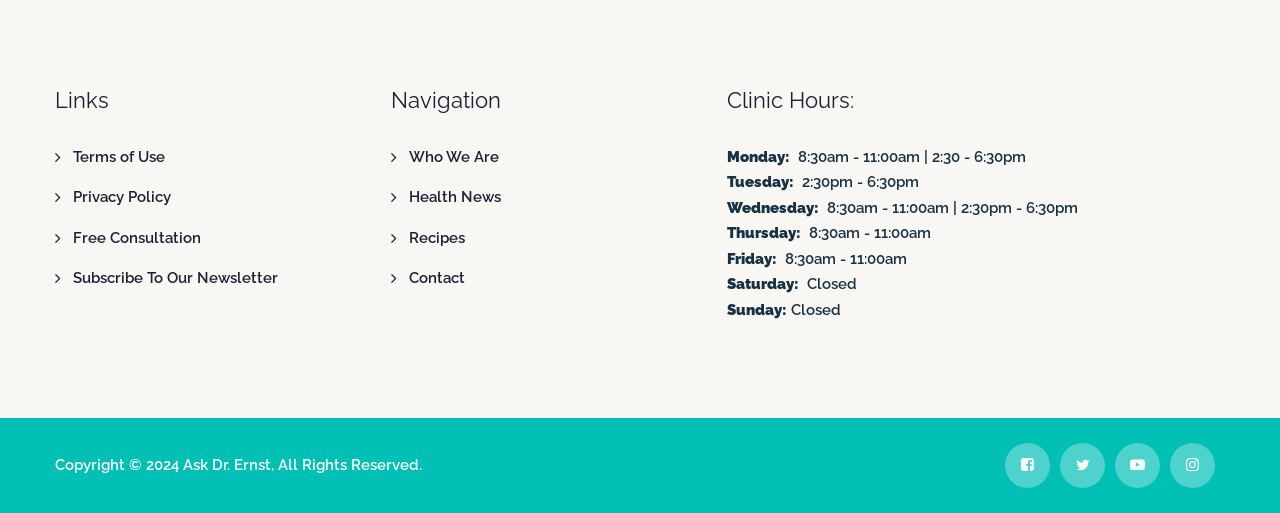What is the copyright year mentioned at the bottom of the page?
Utilize the information in the image to give a detailed answer to the question.

I found the copyright information at the bottom of the webpage, which includes the year 2024. This indicates that the website's content is copyrighted until 2024.